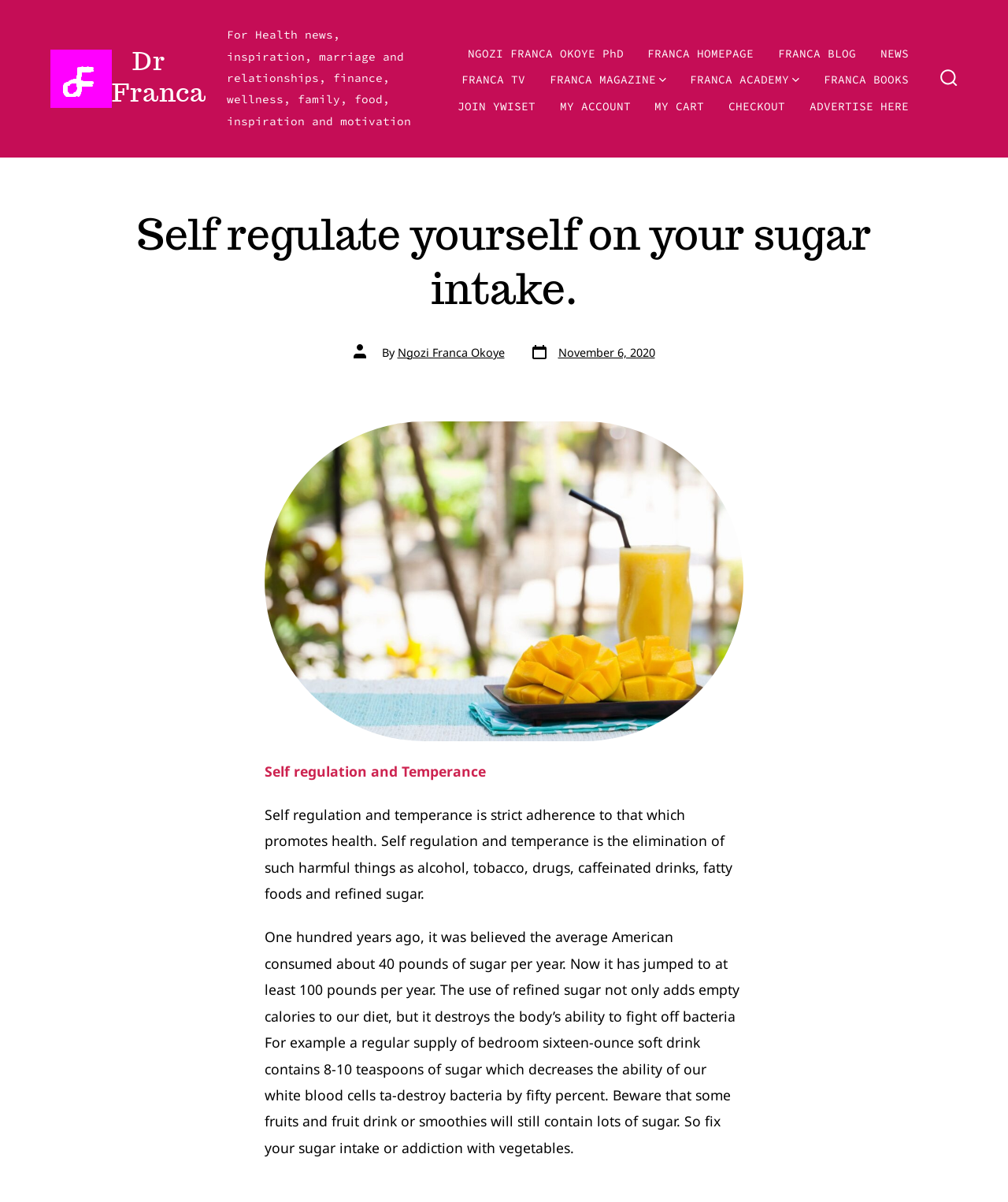How much sugar did the average American consume per year 100 years ago?
Based on the image content, provide your answer in one word or a short phrase.

40 pounds